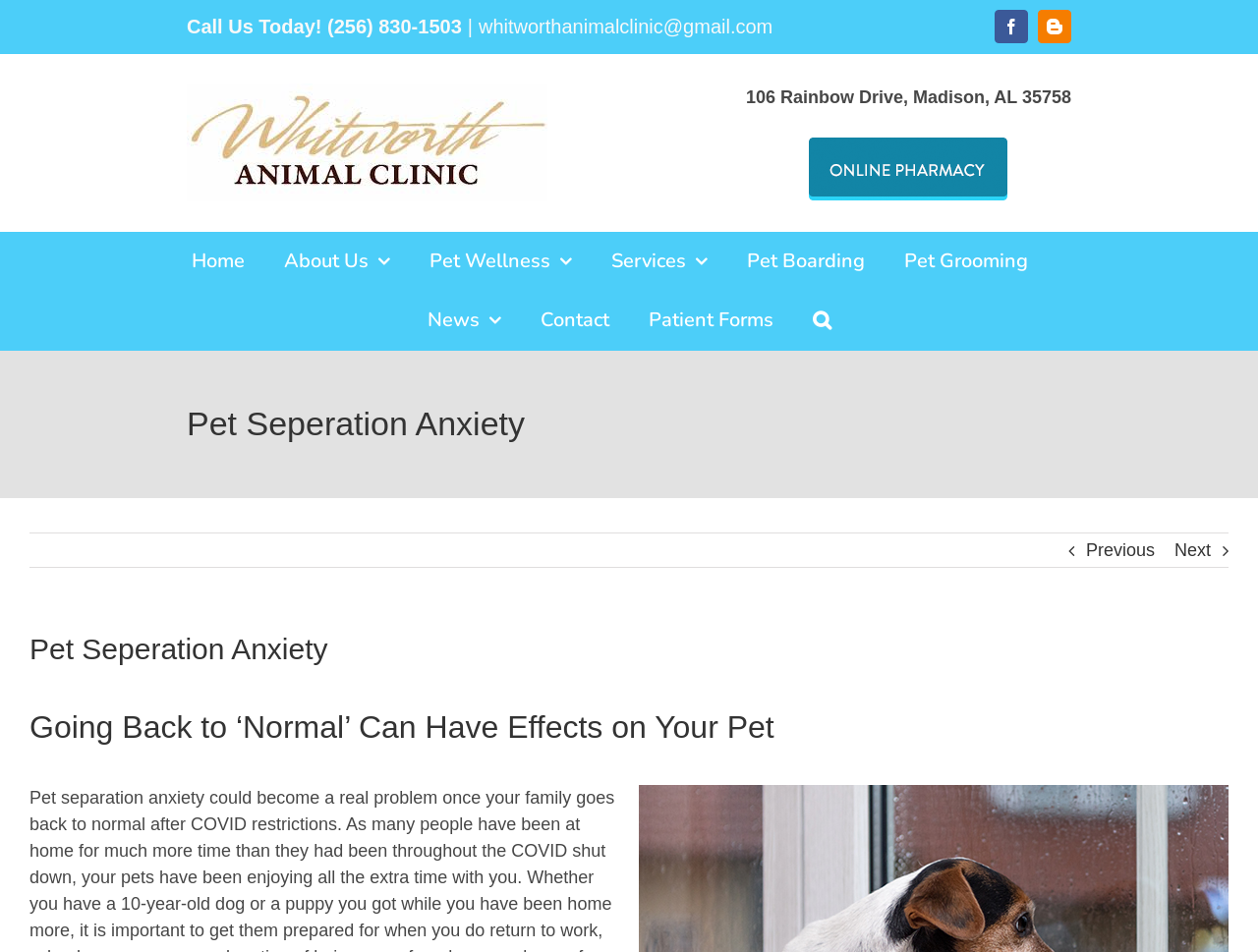What is the email address of Whitworth Animal Clinic?
Using the information from the image, answer the question thoroughly.

I found the email address of Whitworth Animal Clinic by looking at the contact information section of the webpage, which is located at the bottom of the page. The email address is listed as 'Email: whitworthanimalclinic@gmail.com'.